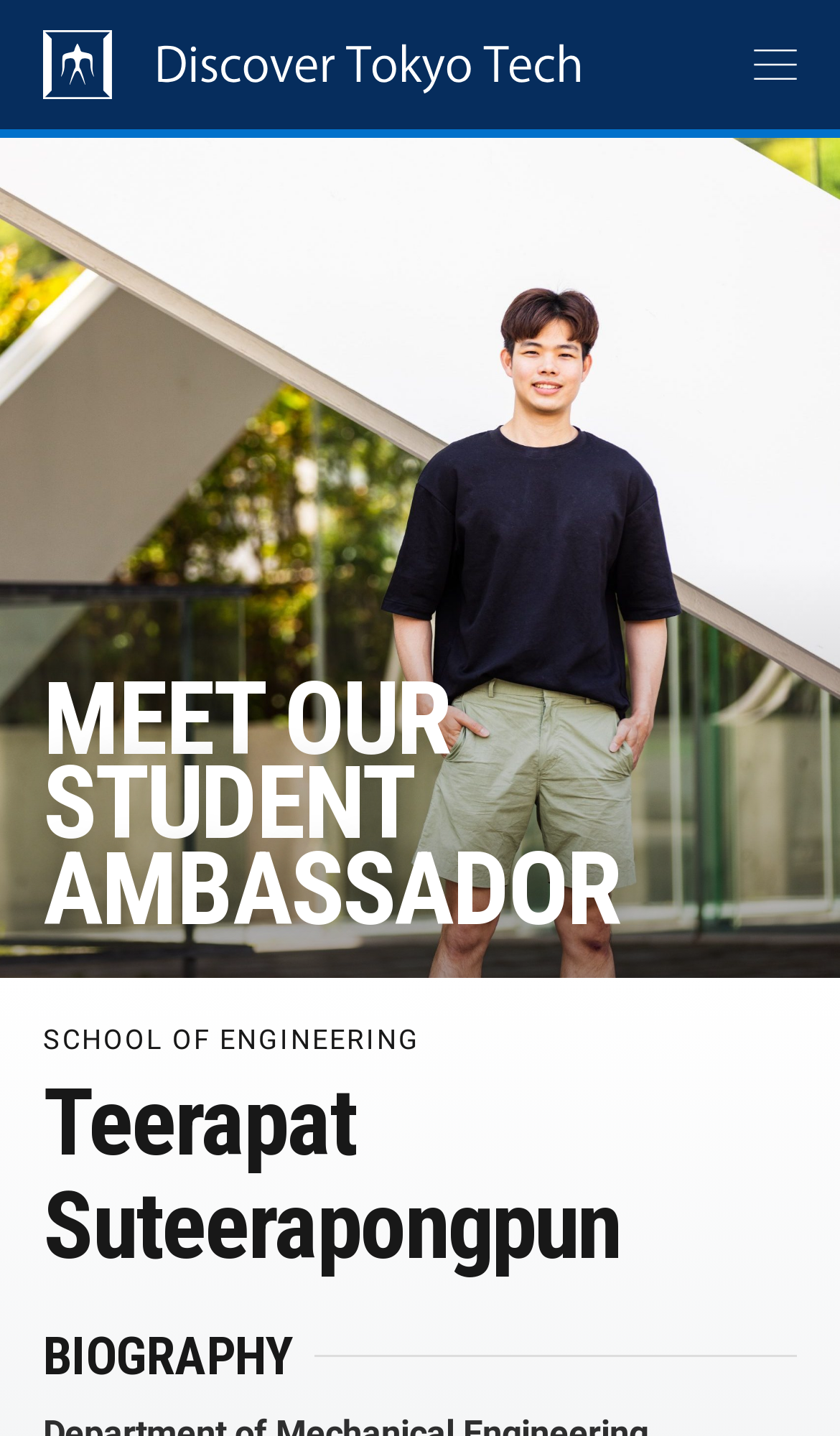What is the purpose of the textbox at the top of the webpage?
Examine the screenshot and reply with a single word or phrase.

SEARCH KEYWORD